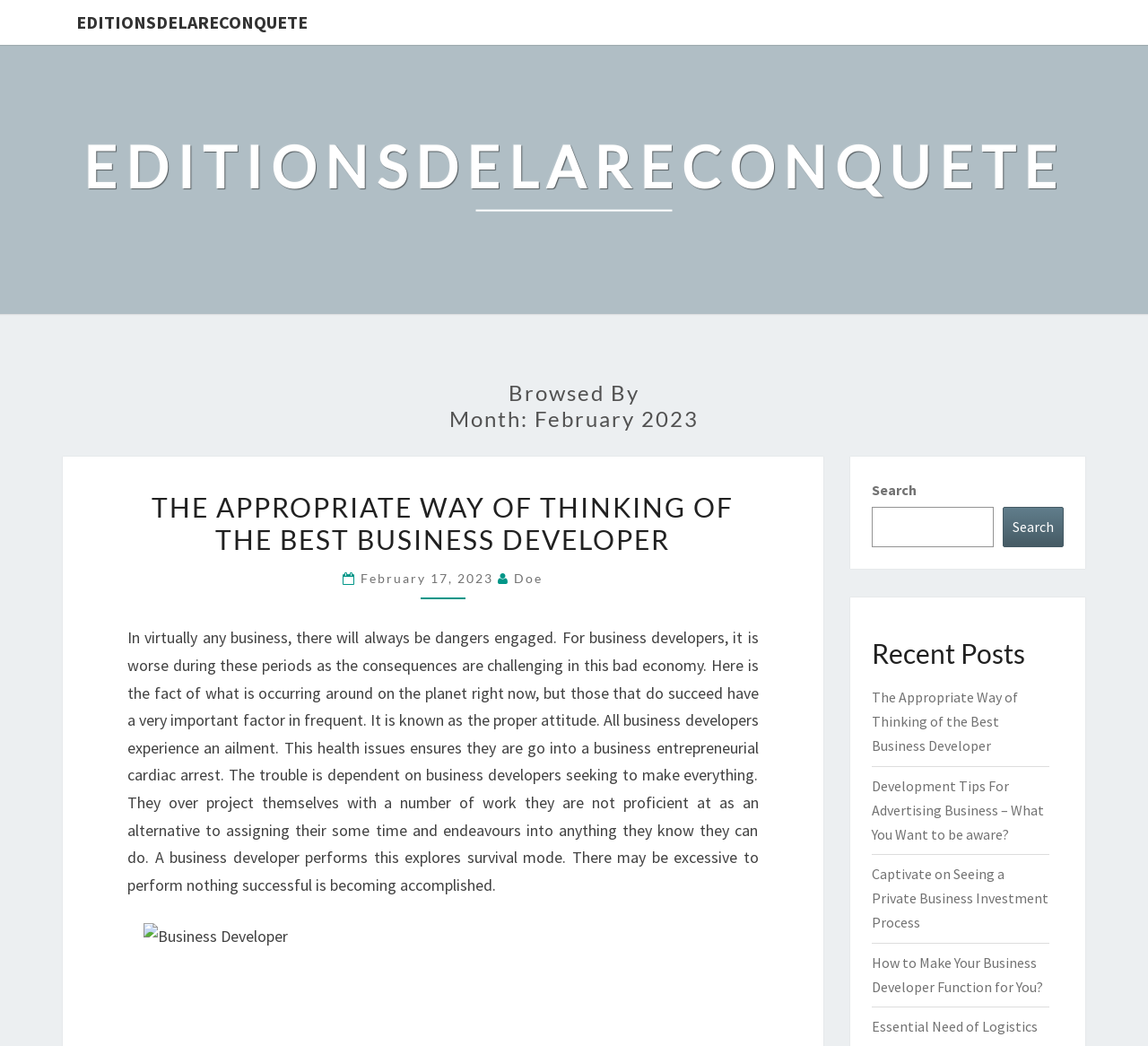Please provide the bounding box coordinates for the element that needs to be clicked to perform the following instruction: "View the 'The Appropriate Way of Thinking of the Best Business Developer' post". The coordinates should be given as four float numbers between 0 and 1, i.e., [left, top, right, bottom].

[0.759, 0.658, 0.886, 0.722]